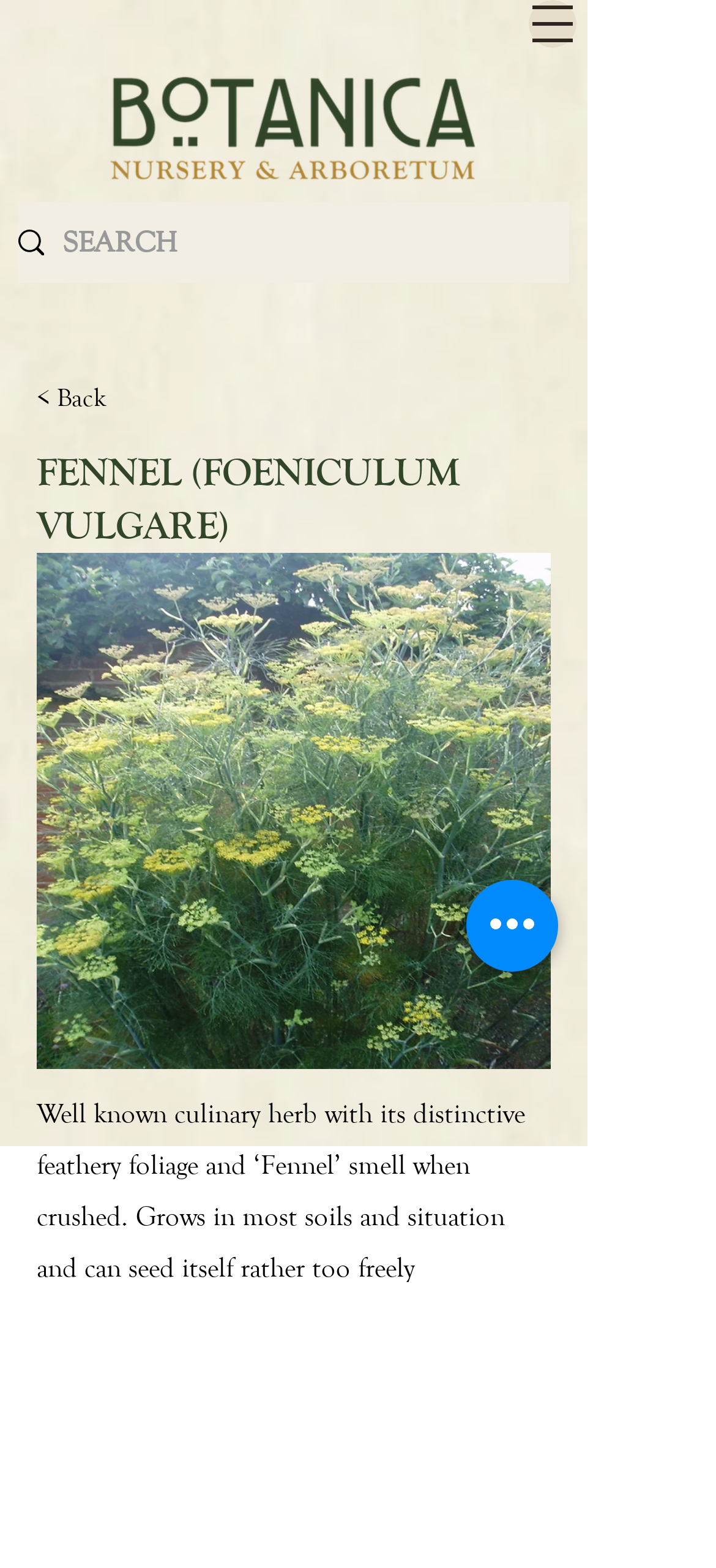Provide your answer to the question using just one word or phrase: What is the description of the fennel plant?

Culinary herb